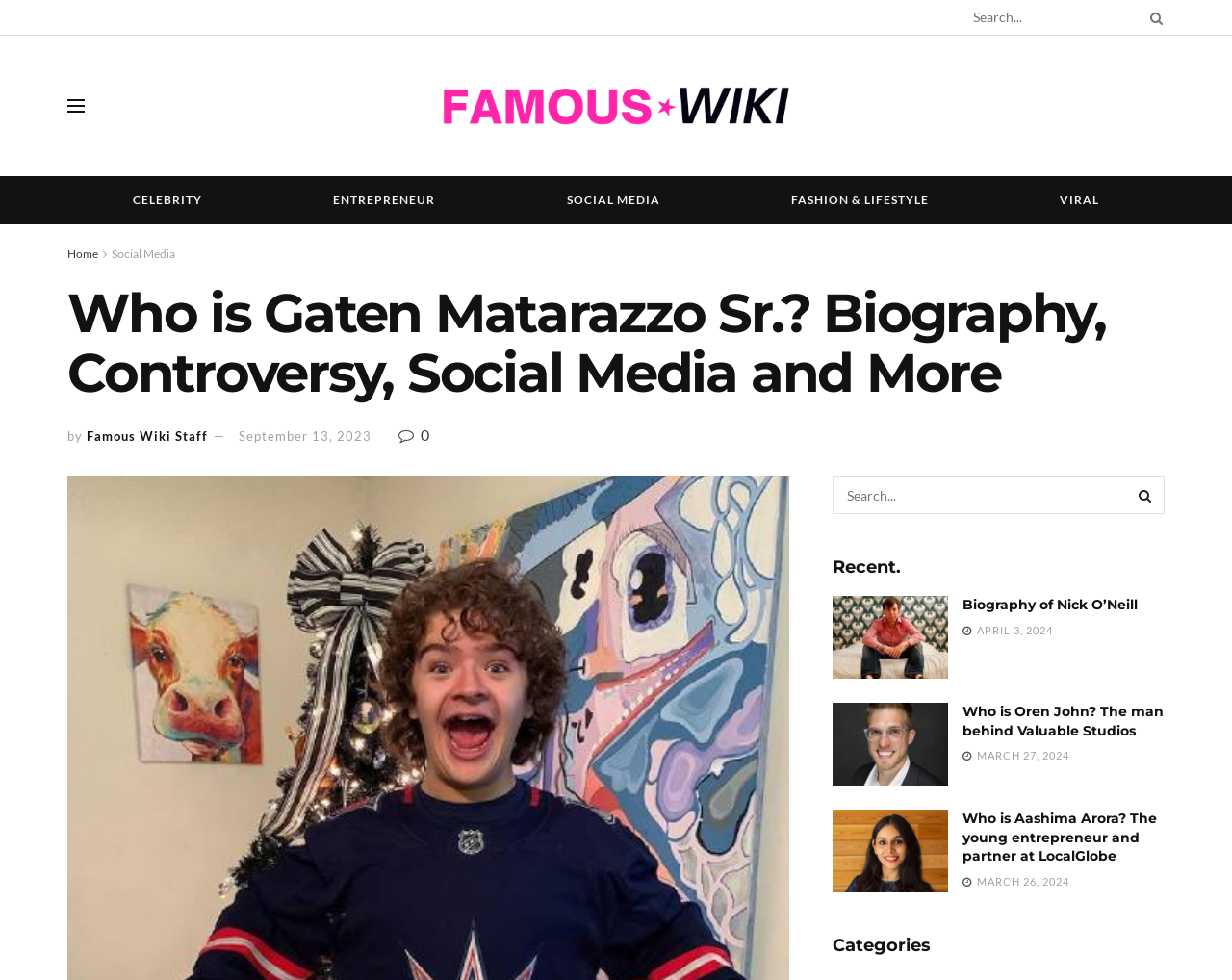Pinpoint the bounding box coordinates of the element you need to click to execute the following instruction: "Check recent biographies". The bounding box should be represented by four float numbers between 0 and 1, in the format [left, top, right, bottom].

[0.676, 0.564, 0.731, 0.594]